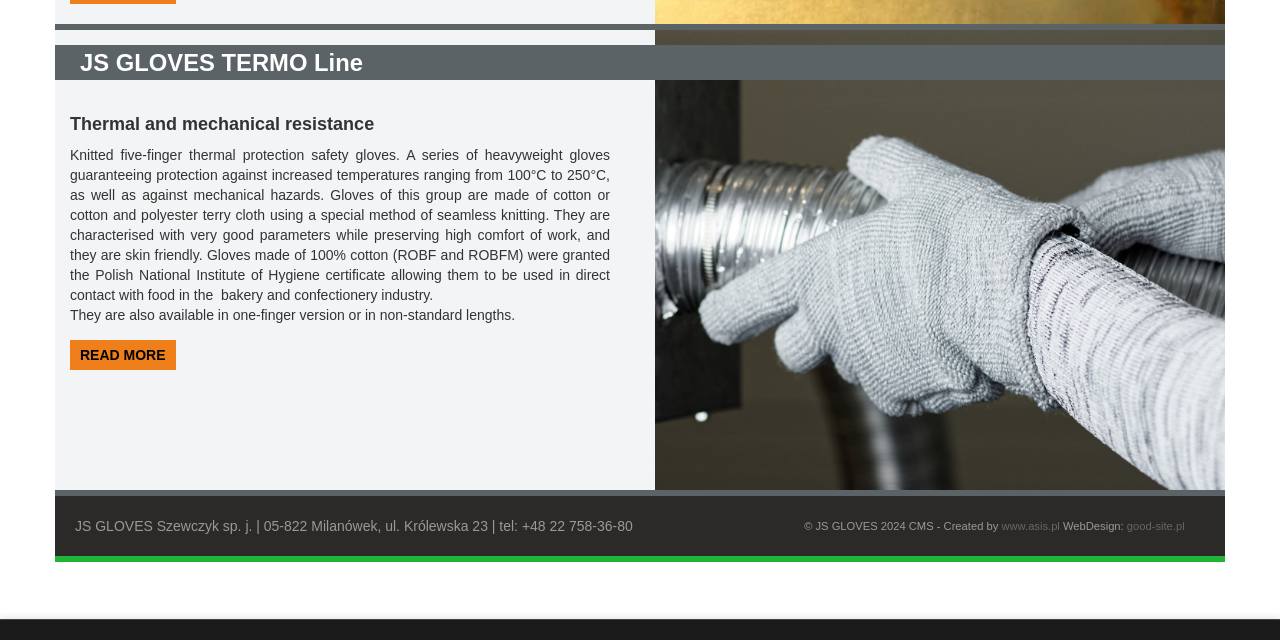Find the bounding box coordinates for the HTML element described as: "rhino 69 pills side effects". The coordinates should consist of four float values between 0 and 1, i.e., [left, top, right, bottom].

None